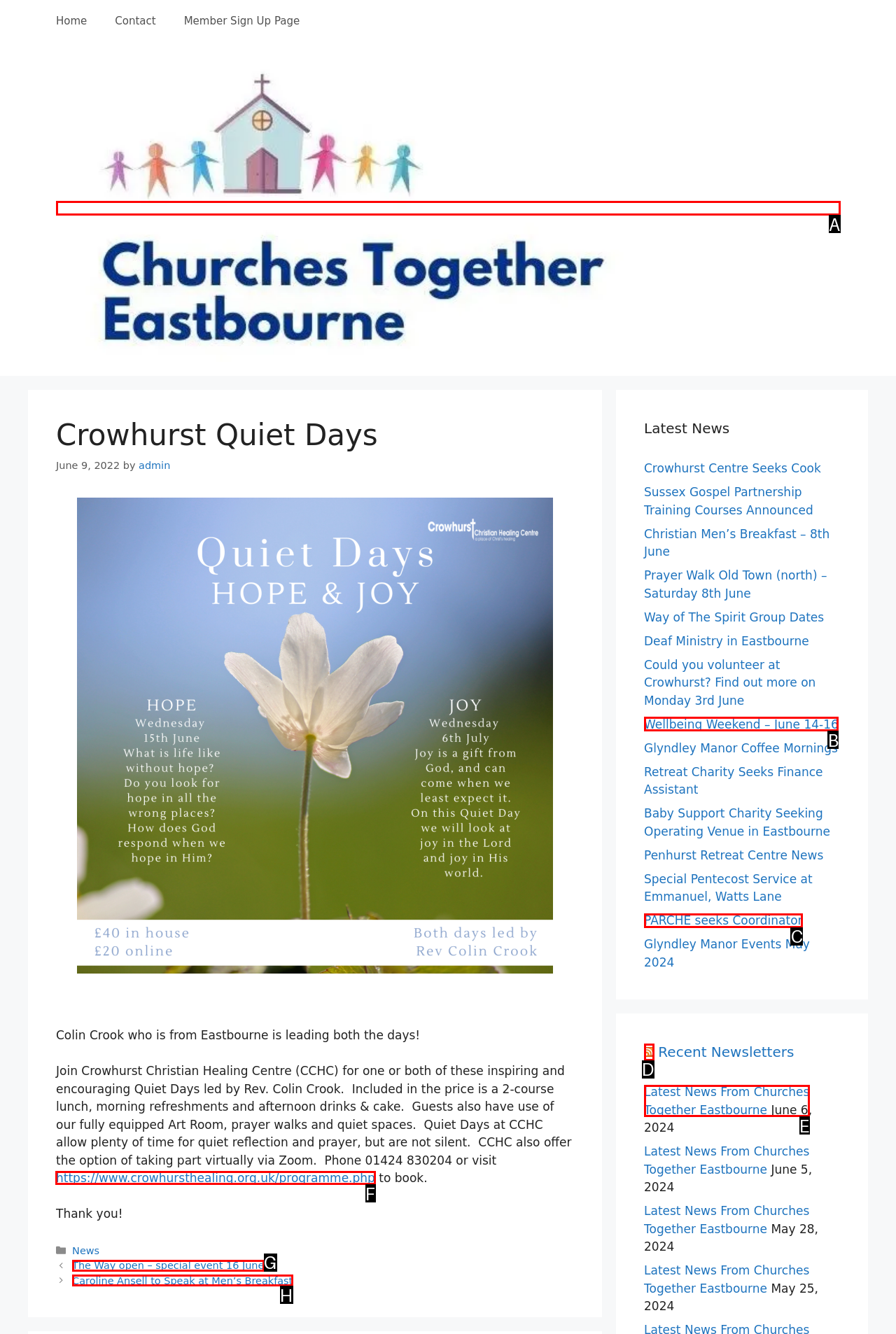Tell me which one HTML element I should click to complete the following task: Click the 'https://www.crowhursthealing.org.uk/programme.php' link Answer with the option's letter from the given choices directly.

F